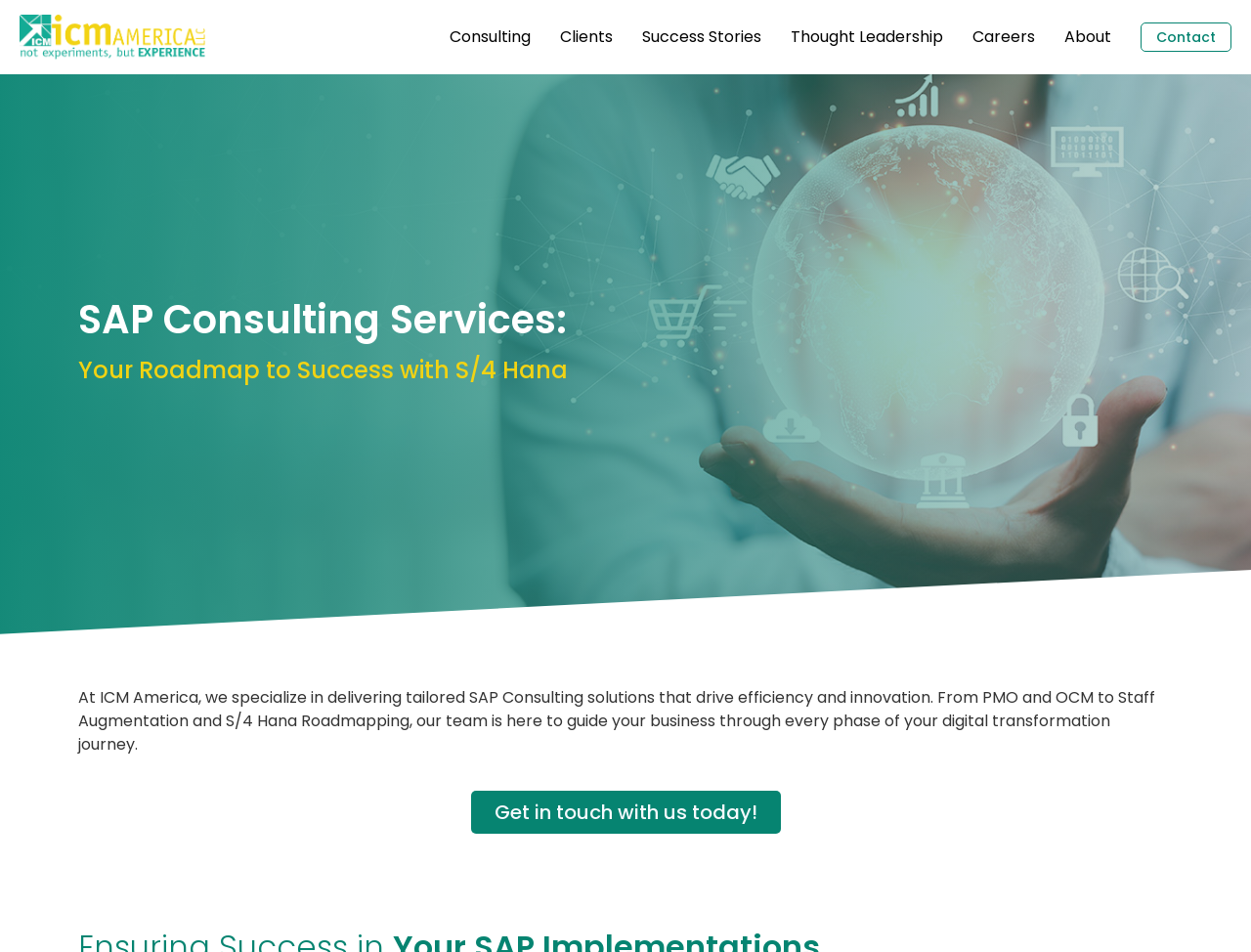Identify the bounding box coordinates of the area you need to click to perform the following instruction: "Get in touch with us today".

[0.376, 0.83, 0.624, 0.875]